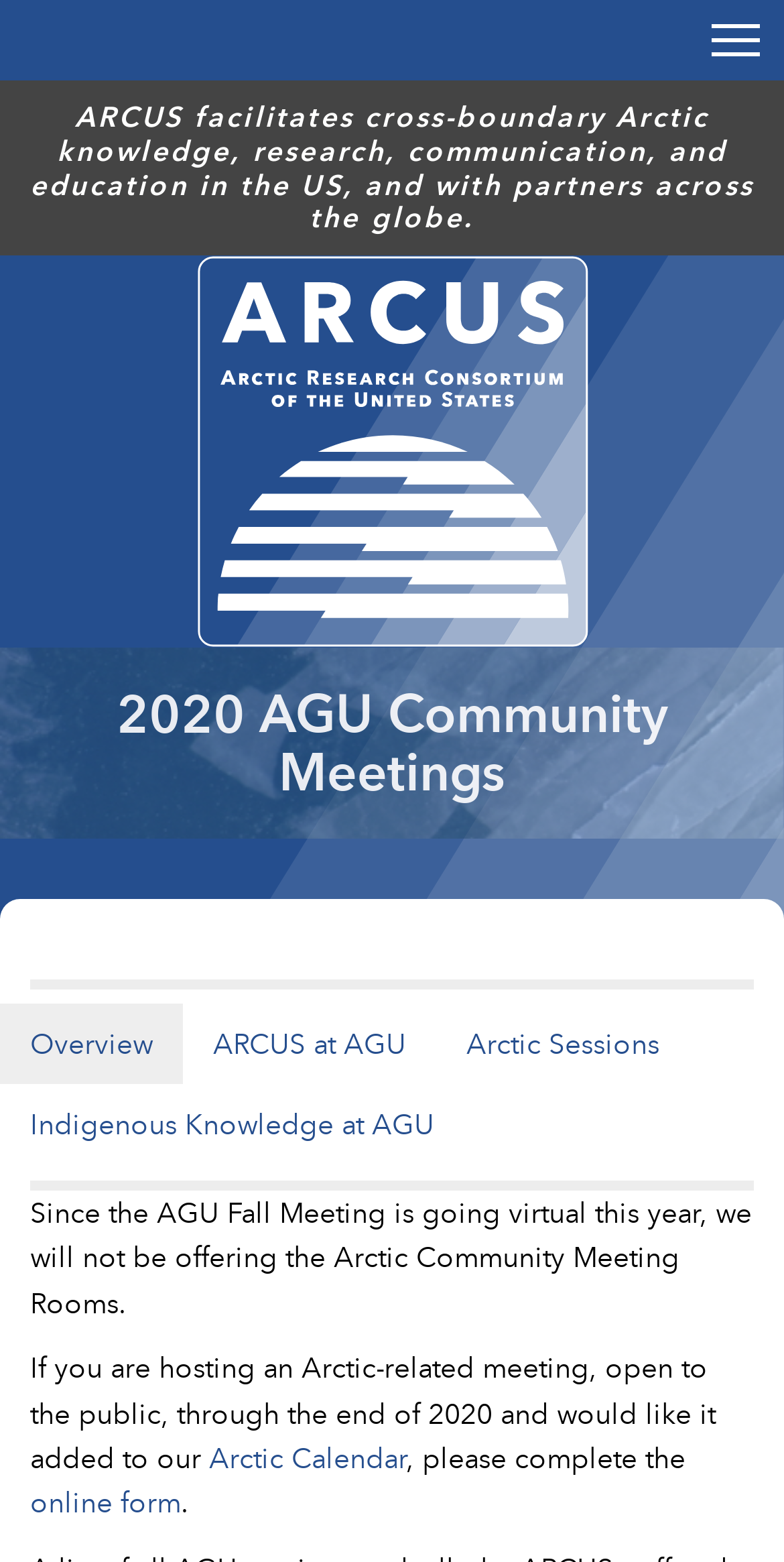Based on the image, provide a detailed and complete answer to the question: 
What is the purpose of ARCUS?

According to the static text on the webpage, ARCUS facilitates cross-boundary Arctic knowledge, research, communication, and education in the US, and with partners across the globe.